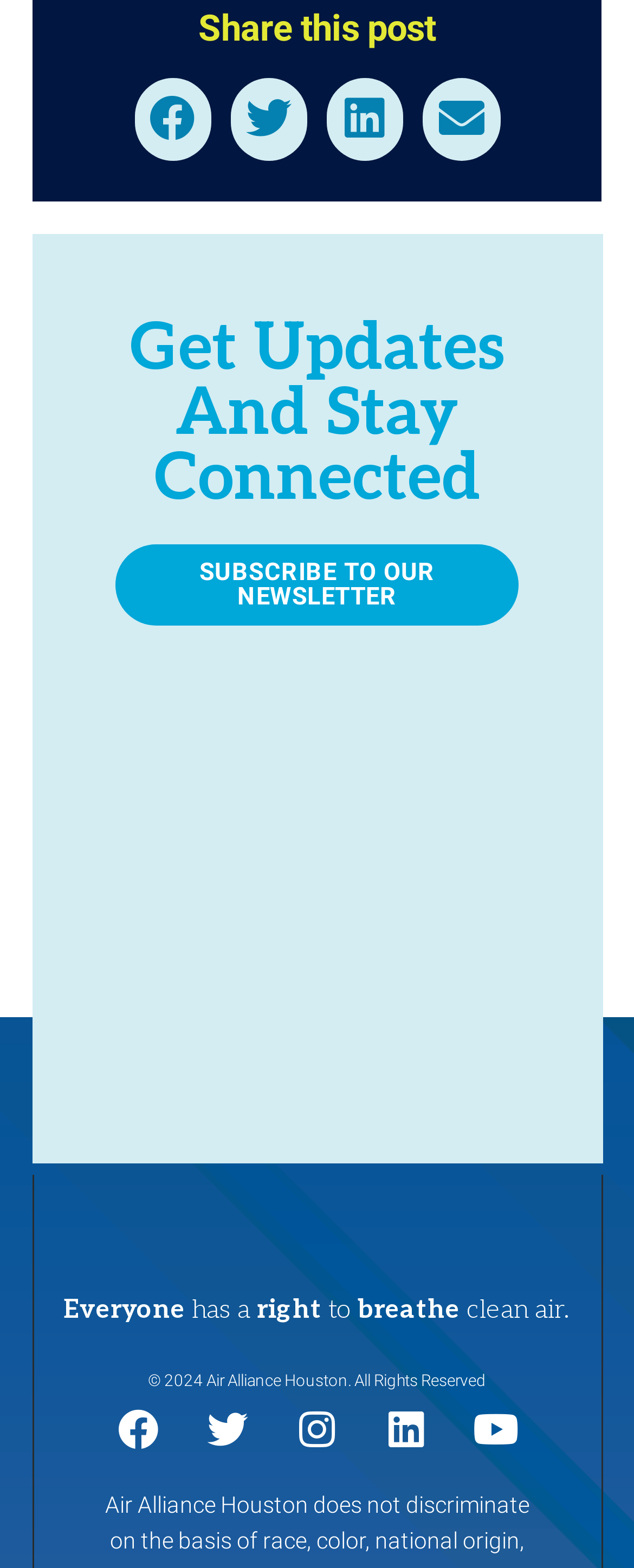Find and provide the bounding box coordinates for the UI element described with: "aria-label="Share on linkedin"".

[0.515, 0.05, 0.637, 0.102]